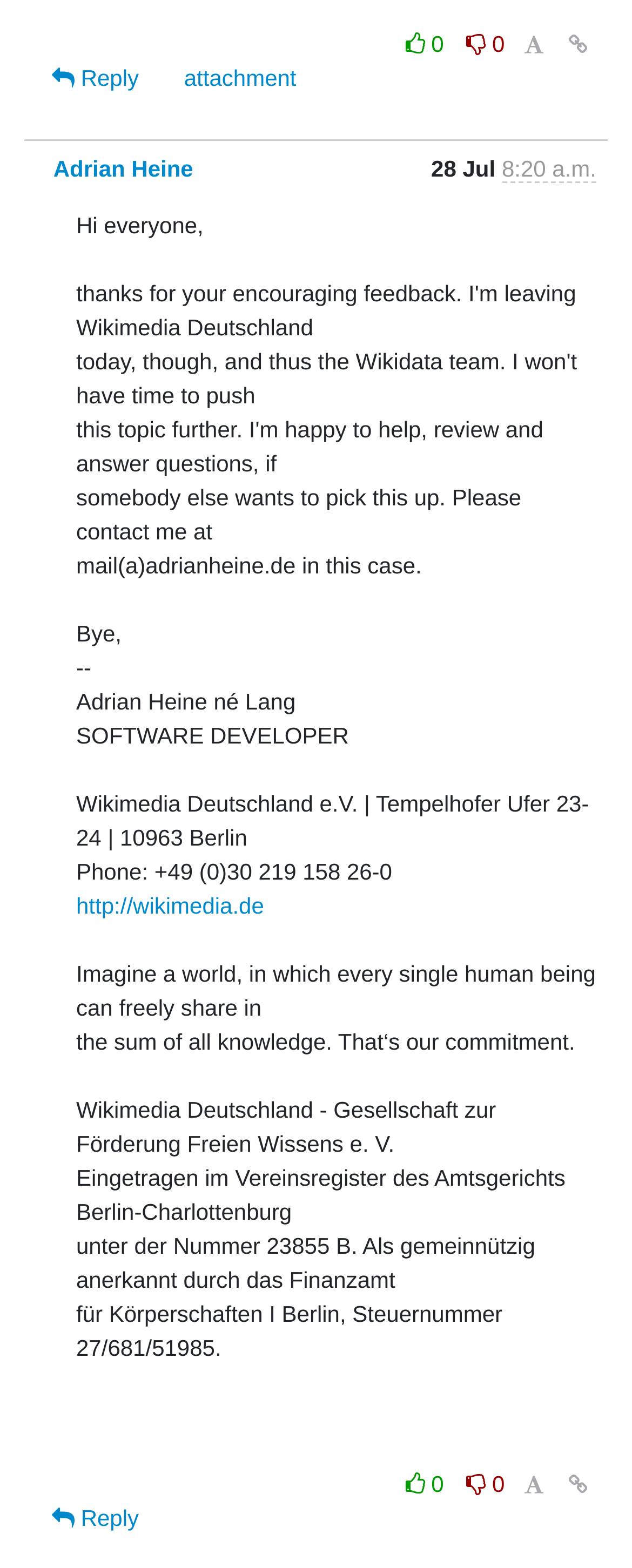What is the time of the message?
Using the visual information, answer the question in a single word or phrase.

8:20 a.m.